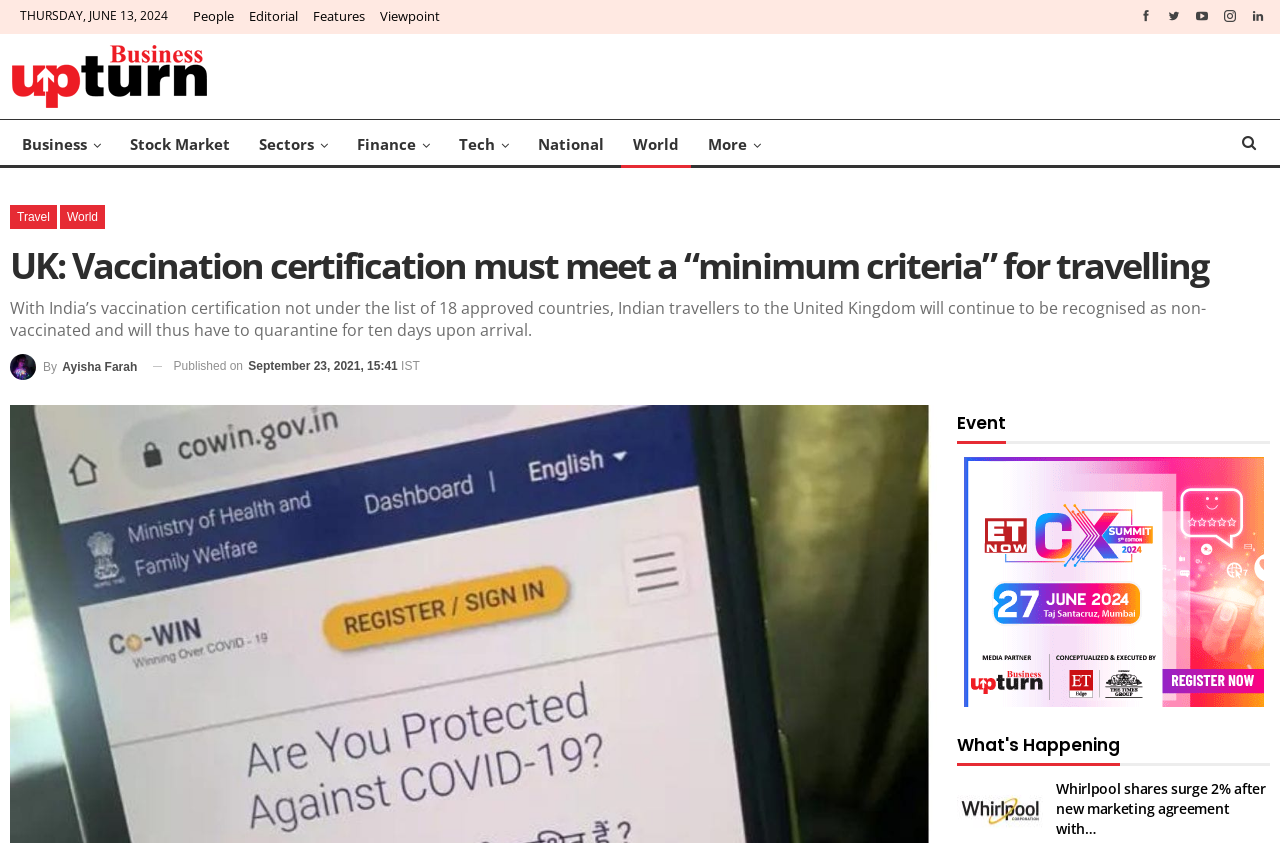Find the bounding box coordinates for the area you need to click to carry out the instruction: "View the 'Travel' section". The coordinates should be four float numbers between 0 and 1, indicated as [left, top, right, bottom].

[0.008, 0.243, 0.044, 0.272]